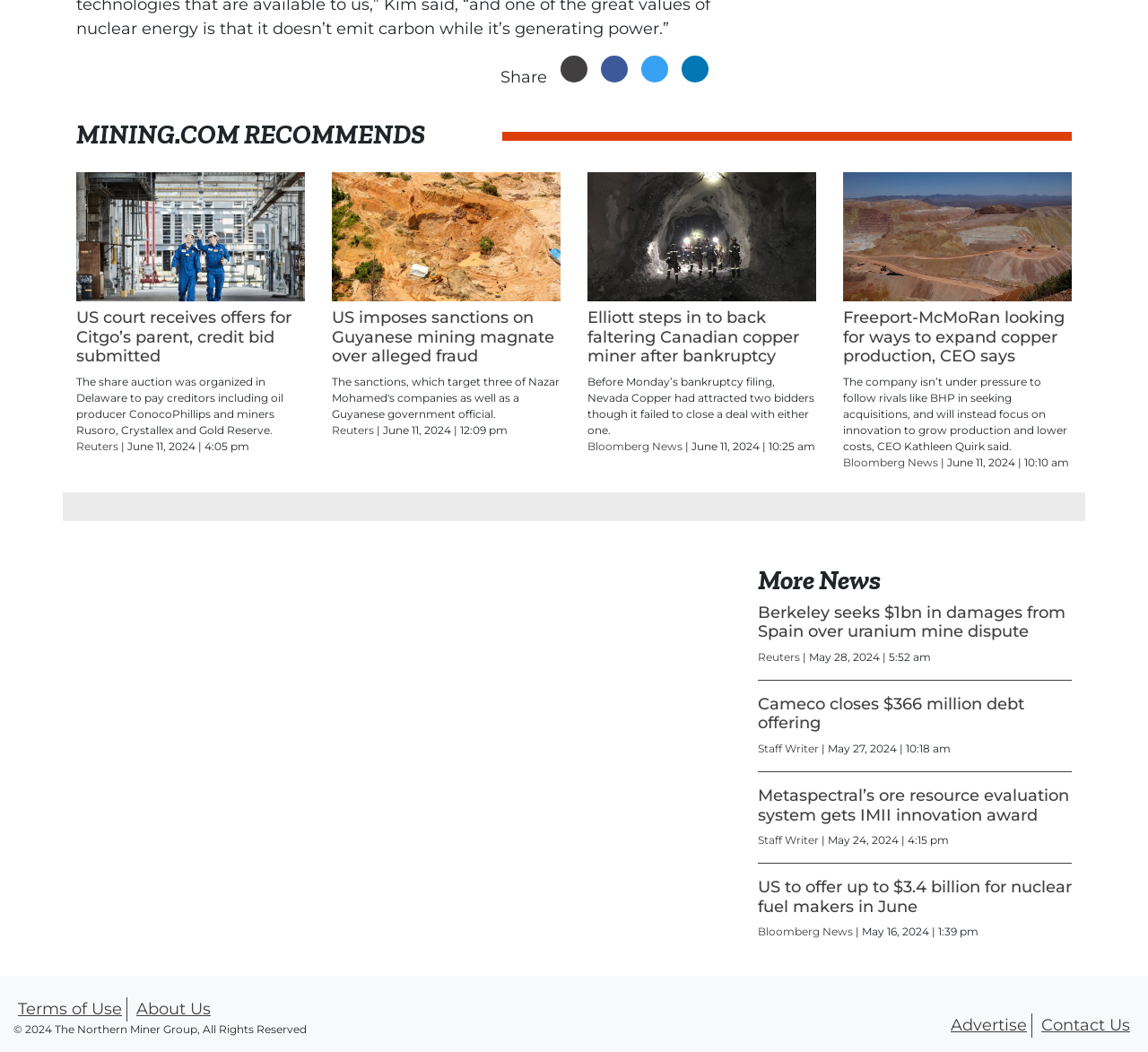What is the main topic of this webpage?
Based on the visual content, answer with a single word or a brief phrase.

Mining news